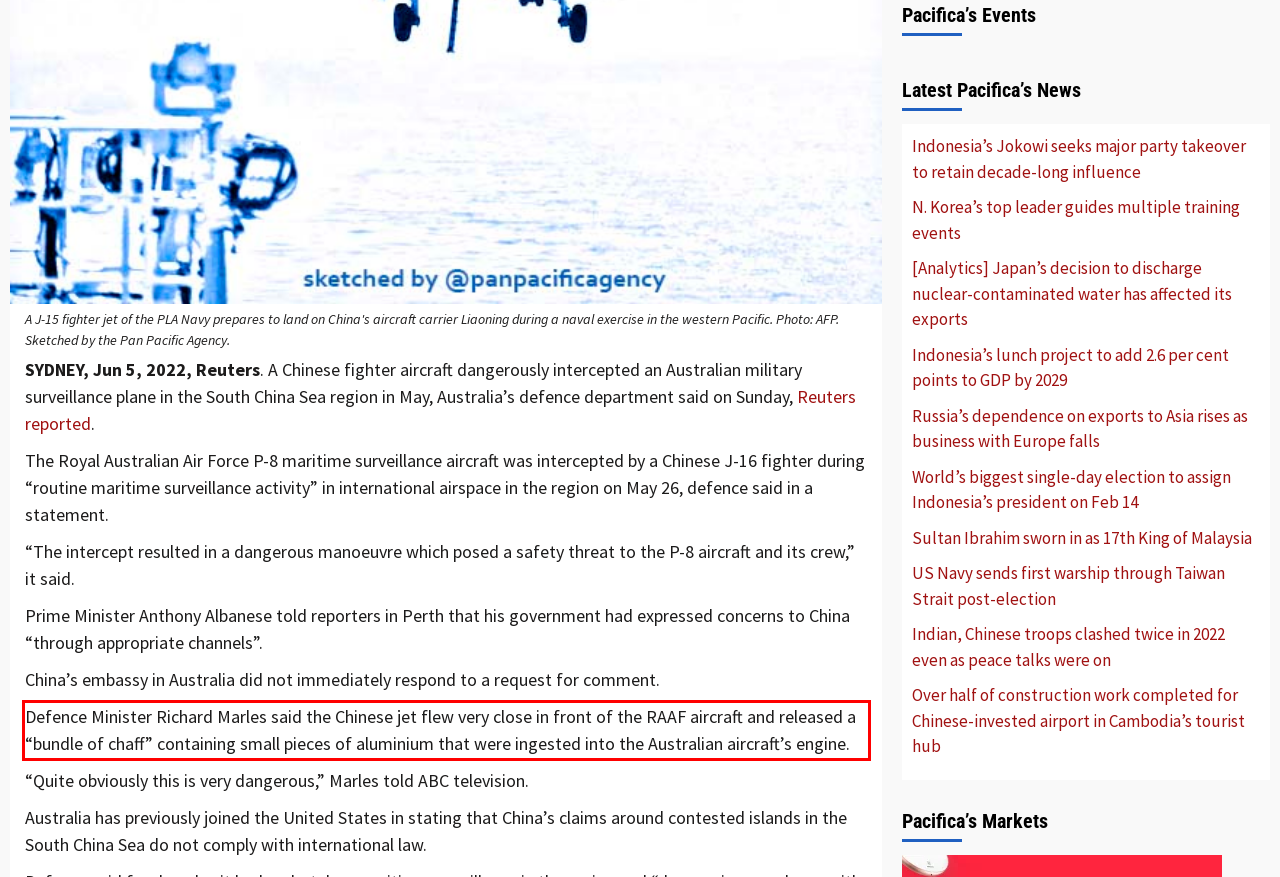Perform OCR on the text inside the red-bordered box in the provided screenshot and output the content.

Defence Minister Richard Marles said the Chinese jet flew very close in front of the RAAF aircraft and released a “bundle of chaff” containing small pieces of aluminium that were ingested into the Australian aircraft’s engine.